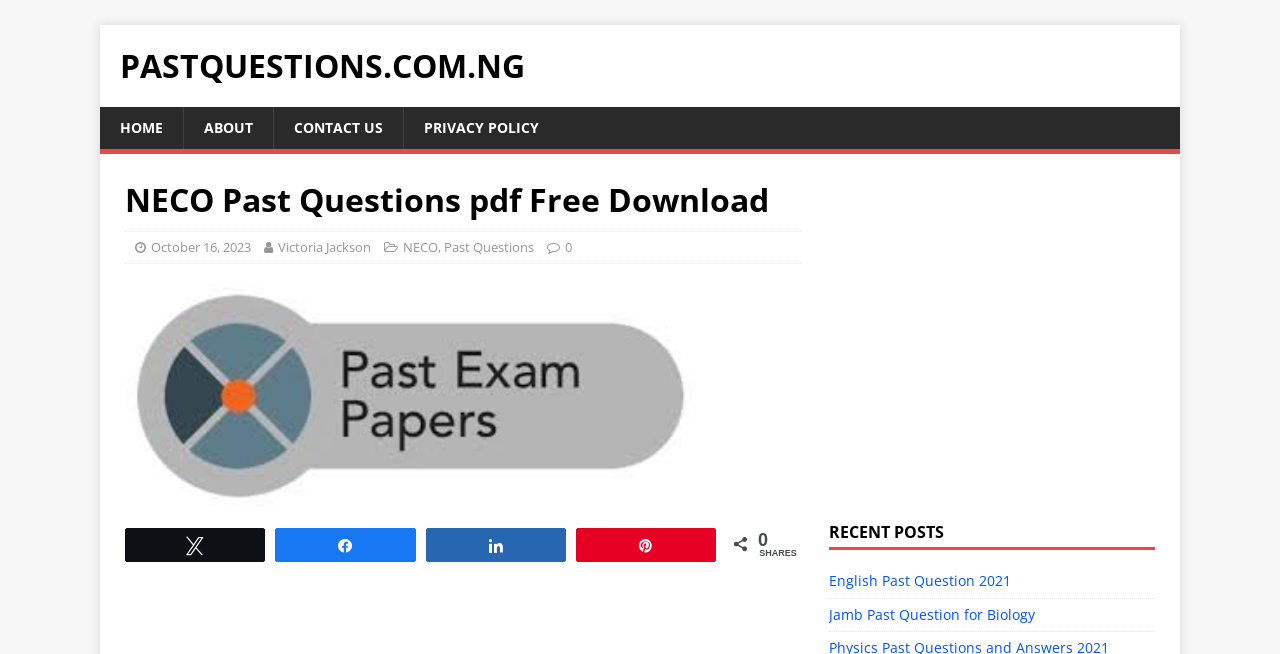What is the author of the article 'NECO Past Questions pdf Free Download'?
We need a detailed and exhaustive answer to the question. Please elaborate.

The author of the article 'NECO Past Questions pdf Free Download' is Victoria Jackson, which can be found in the link element that contains the author's name.